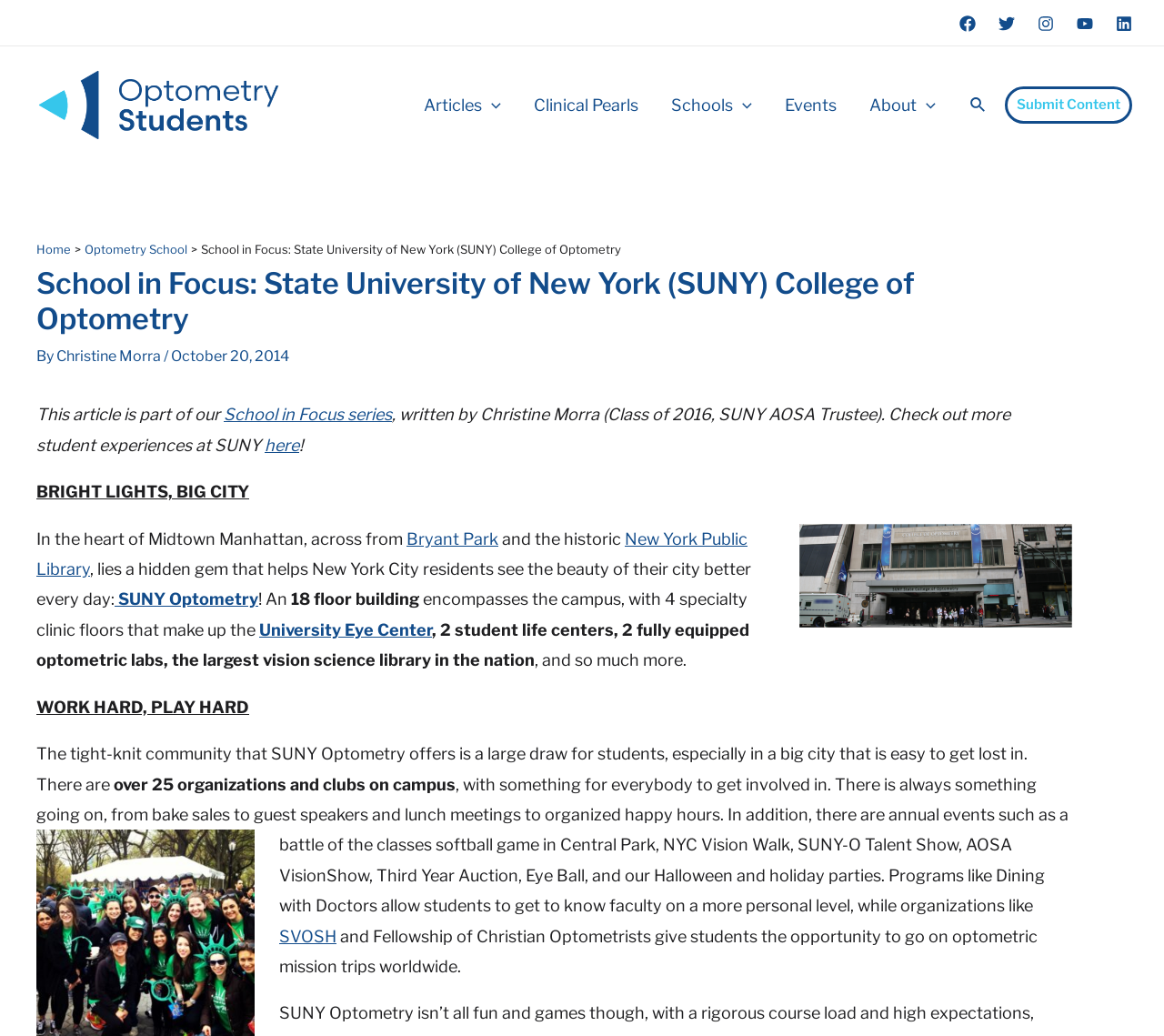Illustrate the webpage with a detailed description.

This webpage is about the State University of New York (SUNY) College of Optometry, featuring an article from the "School in Focus" series written by Christine Morra, a SUNY AOSA Trustee. At the top of the page, there are social media links to Facebook, Twitter, Instagram, YouTube, and LinkedIn, each accompanied by an image. Below these links, there is a navigation menu with options for "Articles", "Clinical Pearls", "Schools", "Events", and "About", each with a toggle menu.

On the left side of the page, there is a link to "Optometry Students" with an image, and a search icon link with an image. On the right side, there is a link to "Submit Content" with a navigation menu for breadcrumbs, showing the path "Home" > "Optometry School" > "School in Focus: State University of New York (SUNY) College of Optometry".

The main content of the page is divided into sections. The first section introduces the SUNY College of Optometry, describing its location in Midtown Manhattan, near Bryant Park and the New York Public Library. There is an image of the college building, SUNYPIC1.

The next section describes the college's facilities, including an 18-floor building with four specialty clinic floors, two student life centers, two optometric labs, and a large vision science library. There is a link to the University Eye Center.

The following section highlights the college's community, mentioning its tight-knit atmosphere and various organizations and clubs on campus, with over 25 options for students to get involved in. There are also annual events, such as a battle of the classes softball game, NYC Vision Walk, and holiday parties.

Finally, the page mentions programs like Dining with Doctors, which allow students to get to know faculty on a more personal level, and organizations like SVOSH and Fellowship of Christian Optometrists, which provide opportunities for optometric mission trips worldwide.